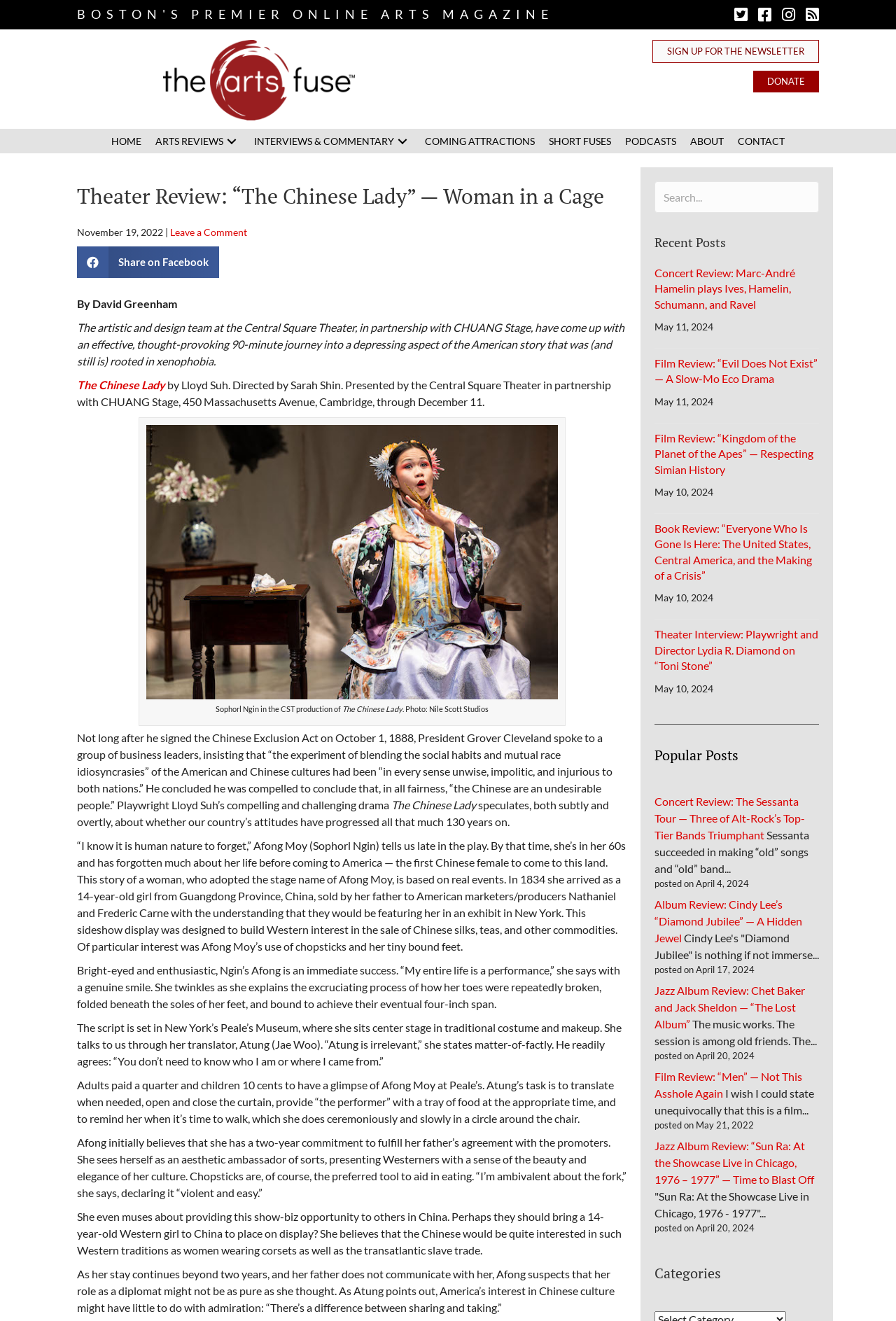Analyze the image and give a detailed response to the question:
What is the name of the play being reviewed?

The answer can be found in the text 'Theater Review: “The Chinese Lady” — Woman in a Cage' which is part of the webpage heading.